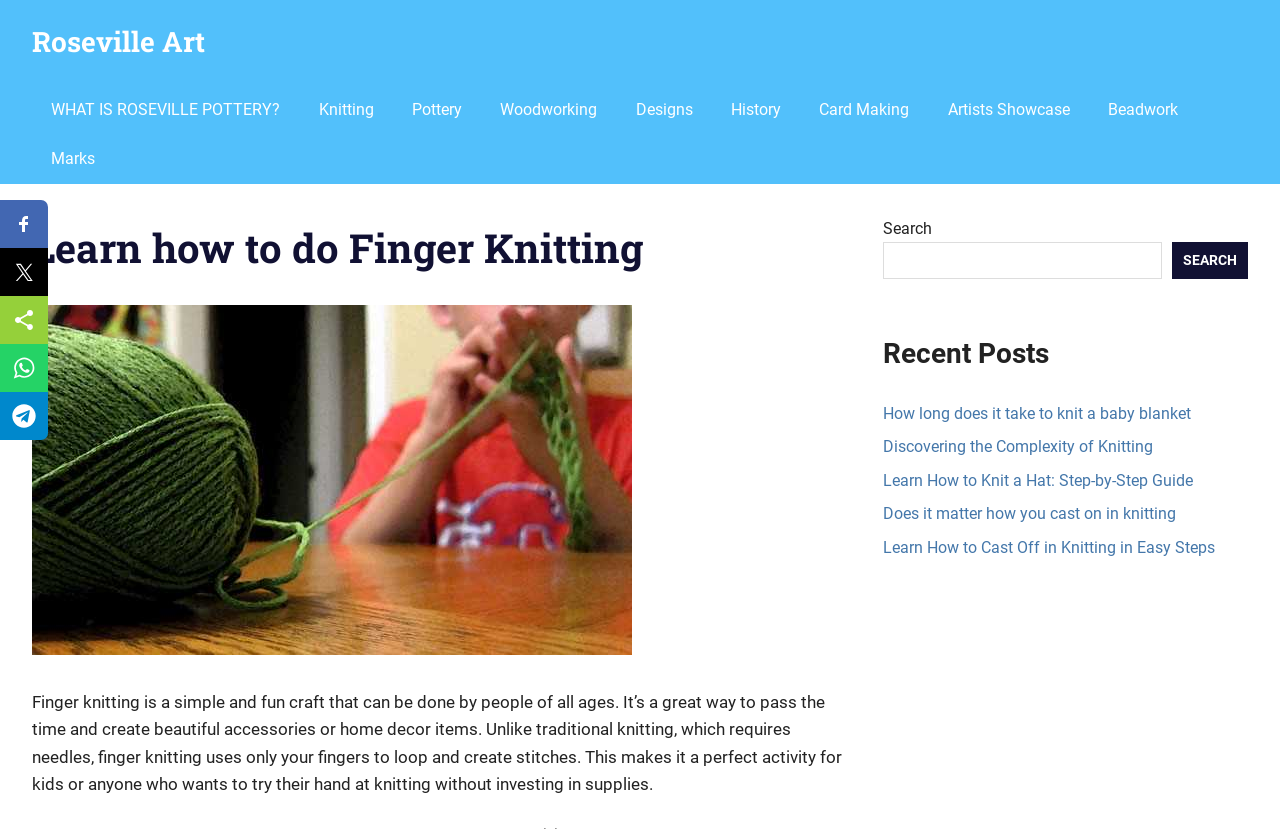What is the purpose of the search box on this webpage?
Please provide a detailed and comprehensive answer to the question.

The search box is located in the complementary section of the webpage, and it allows users to search the website for specific topics or keywords, making it easier to find relevant information.